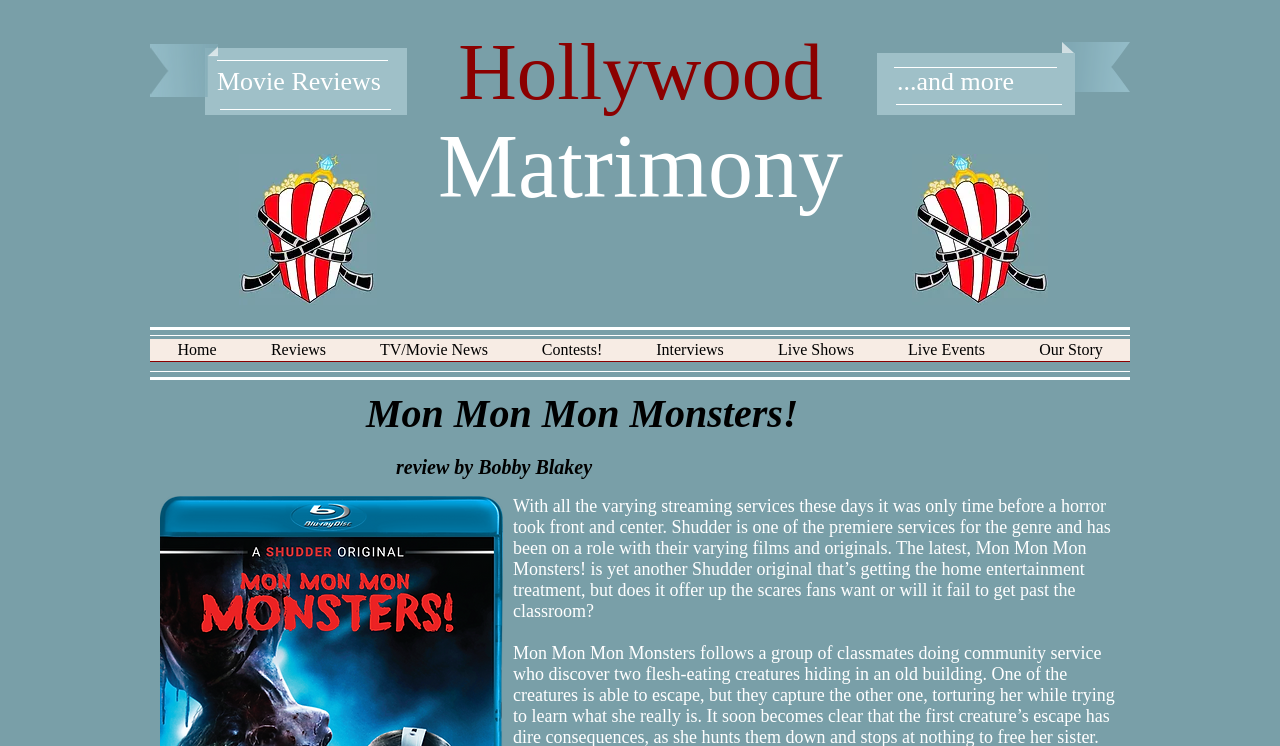Bounding box coordinates are specified in the format (top-left x, top-left y, bottom-right x, bottom-right y). All values are floating point numbers bounded between 0 and 1. Please provide the bounding box coordinate of the region this sentence describes: Interviews

[0.491, 0.455, 0.587, 0.501]